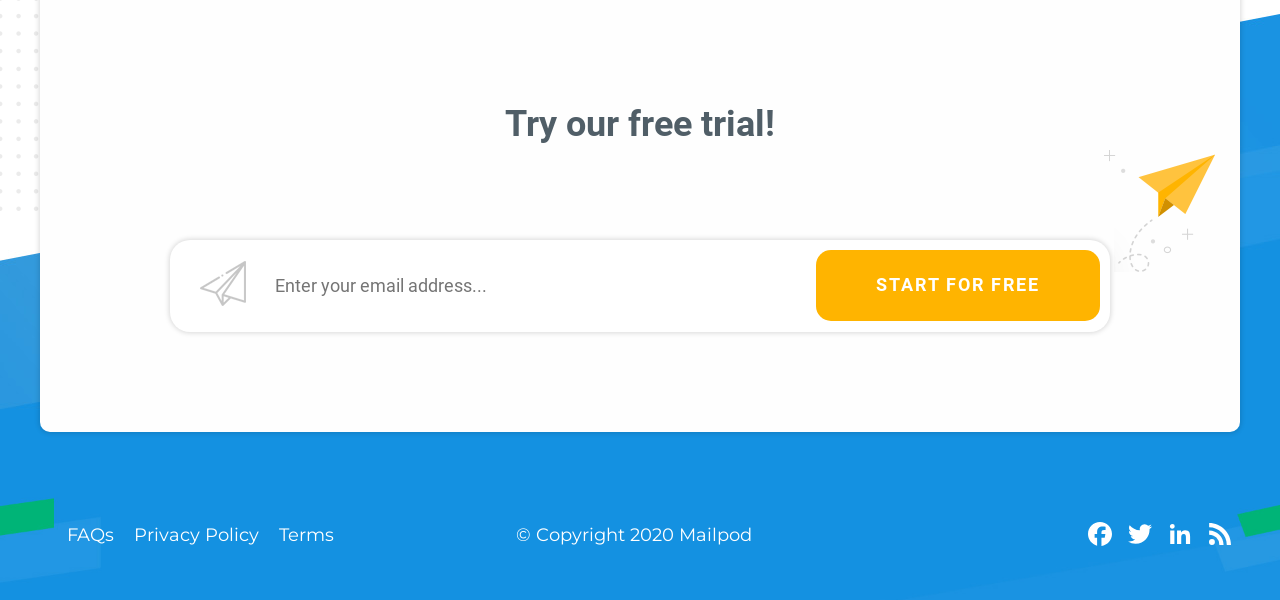Pinpoint the bounding box coordinates of the clickable area needed to execute the instruction: "Follow on Facebook". The coordinates should be specified as four float numbers between 0 and 1, i.e., [left, top, right, bottom].

[0.844, 0.863, 0.875, 0.925]